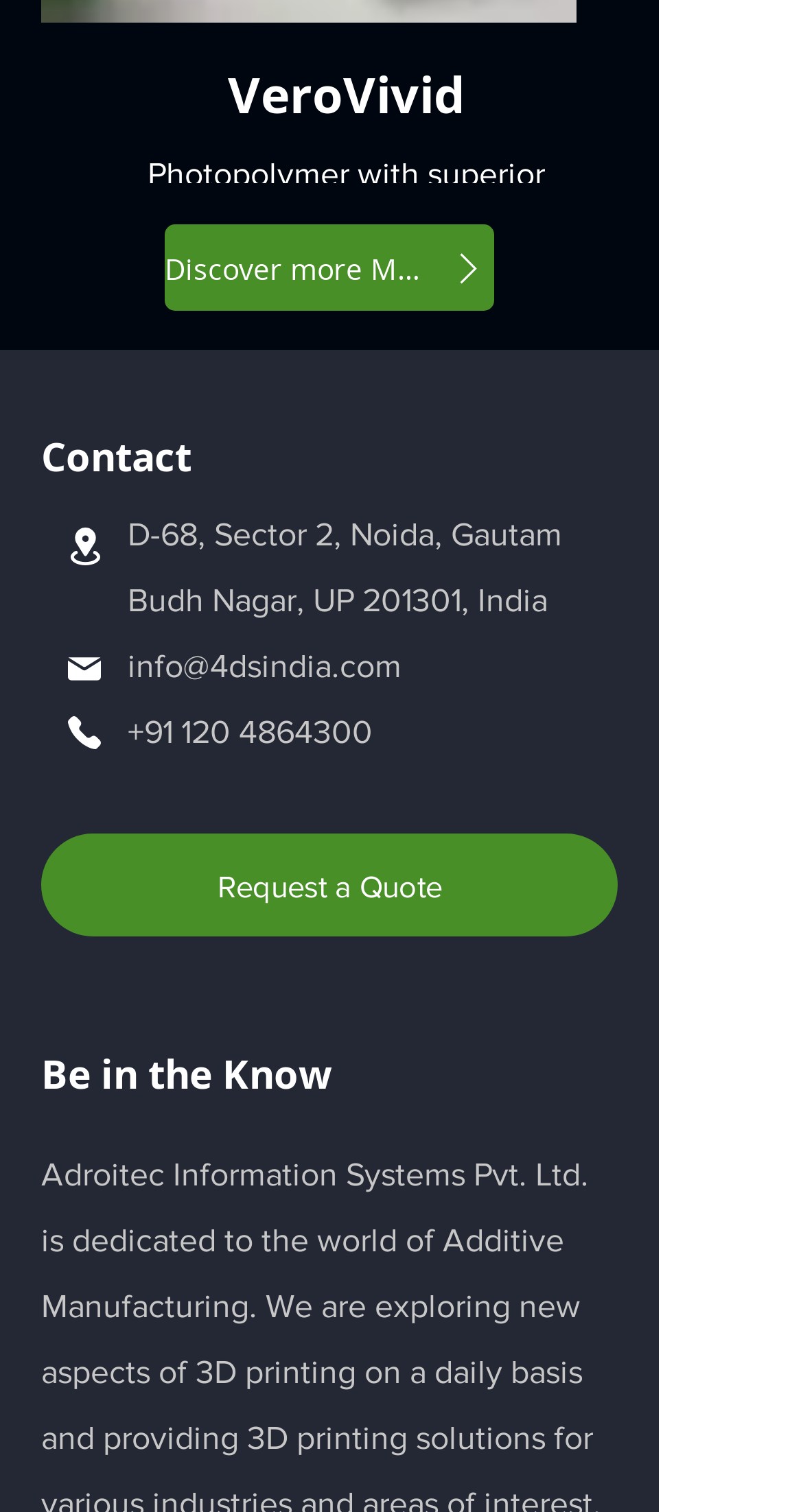What is the phone number of the company?
Please answer the question with a single word or phrase, referencing the image.

+91 120 4864300